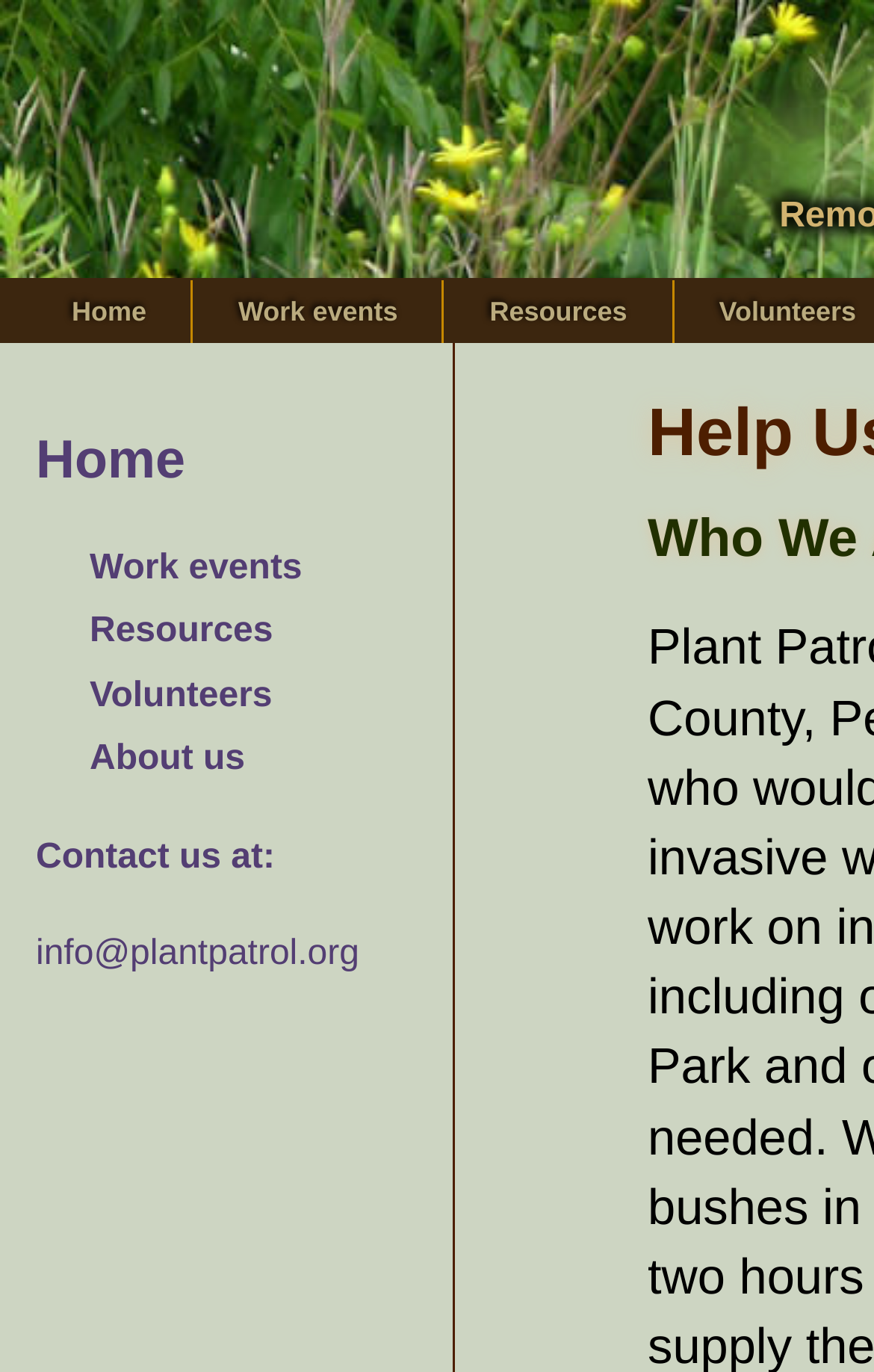Please find the bounding box for the following UI element description. Provide the coordinates in (top-left x, top-left y, bottom-right x, bottom-right y) format, with values between 0 and 1: Volunteers

[0.103, 0.493, 0.312, 0.521]